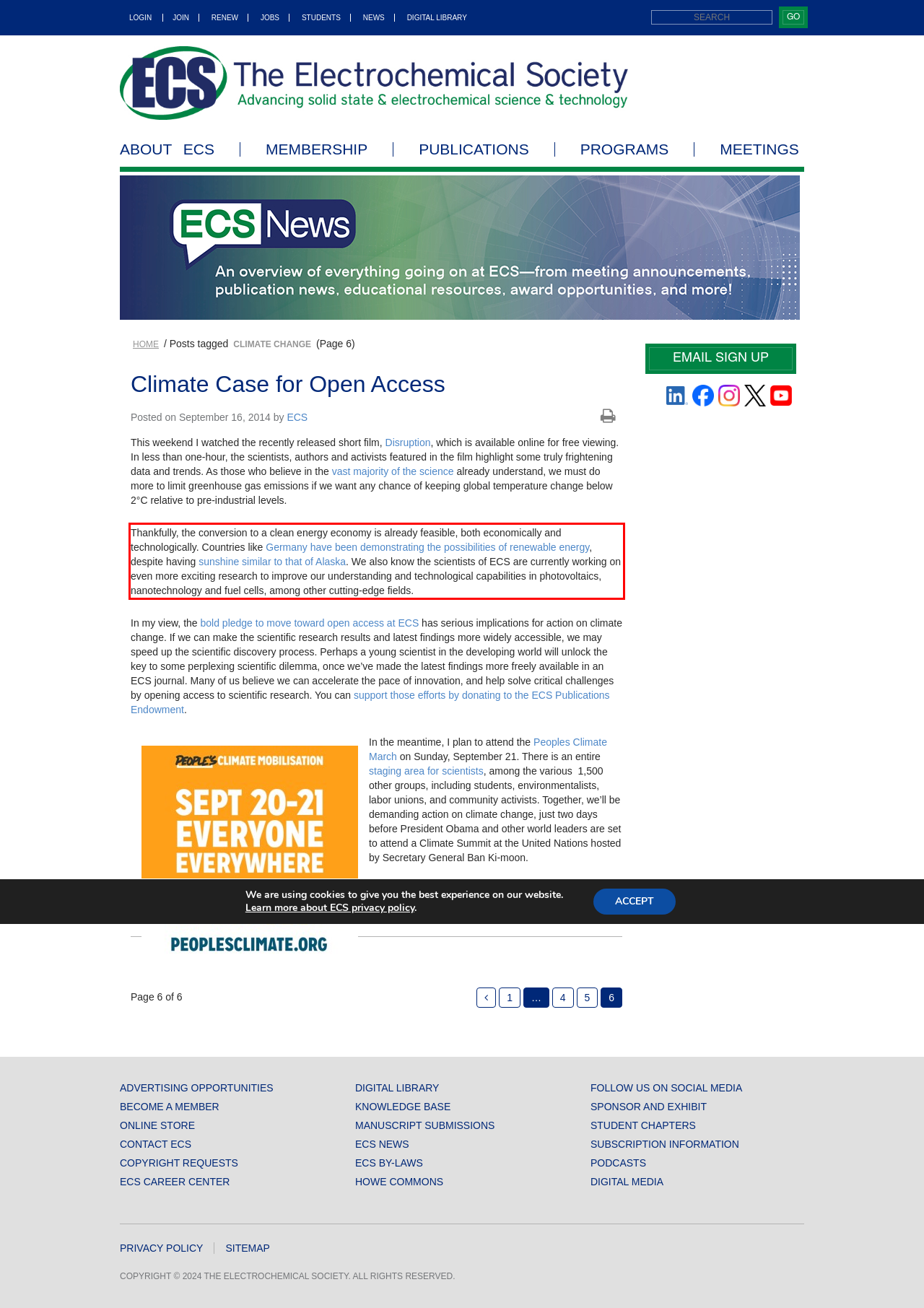You are provided with a webpage screenshot that includes a red rectangle bounding box. Extract the text content from within the bounding box using OCR.

Thankfully, the conversion to a clean energy economy is already feasible, both economically and technologically. Countries like Germany have been demonstrating the possibilities of renewable energy, despite having sunshine similar to that of Alaska. We also know the scientists of ECS are currently working on even more exciting research to improve our understanding and technological capabilities in photovoltaics, nanotechnology and fuel cells, among other cutting-edge fields.